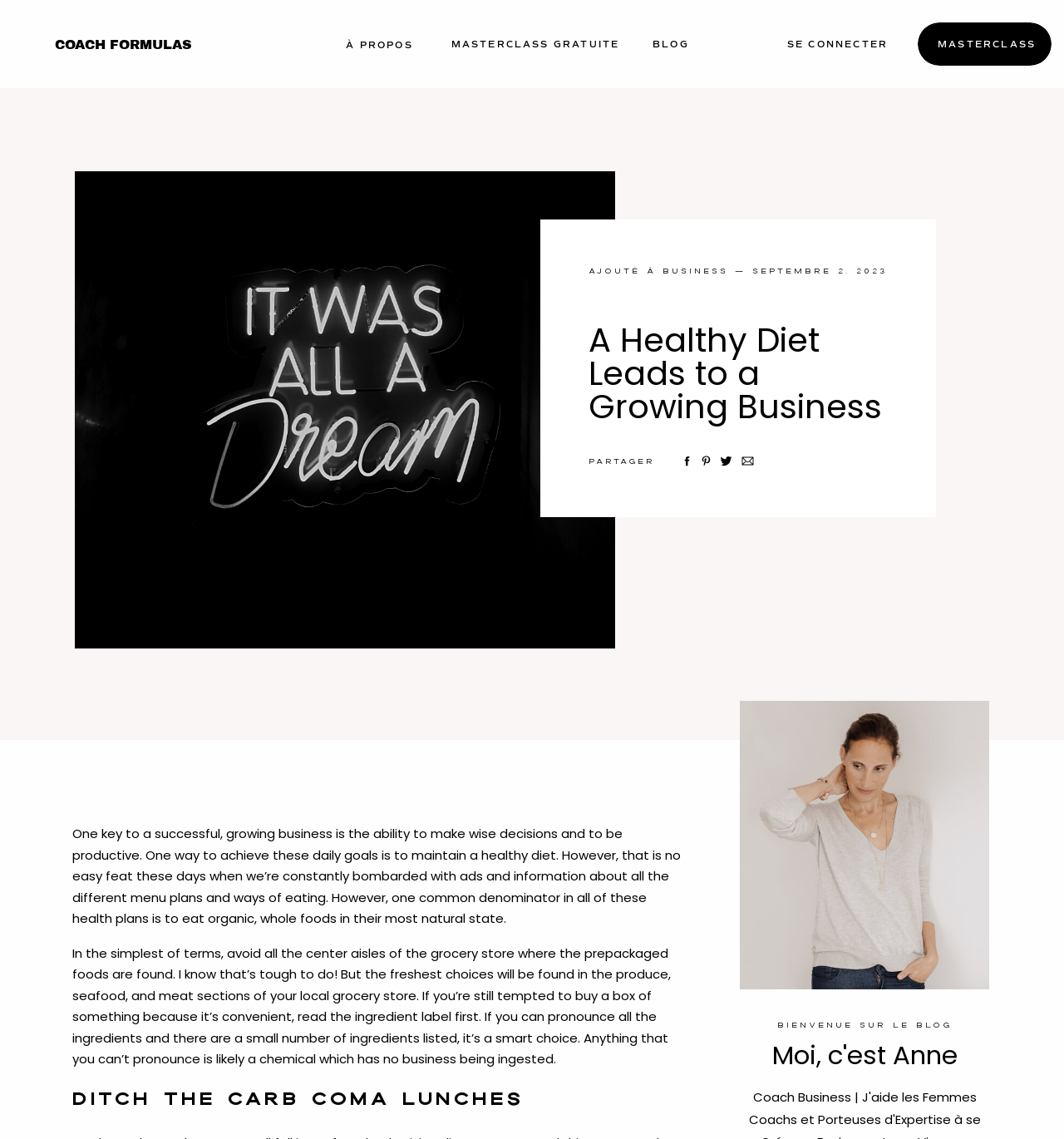Refer to the image and answer the question with as much detail as possible: What is the title of the section that advises against carb coma lunches?

The title of the section that advises against carb coma lunches is 'DITCH THE CARB COMA LUNCHES', which is a heading at the bottom of the webpage.